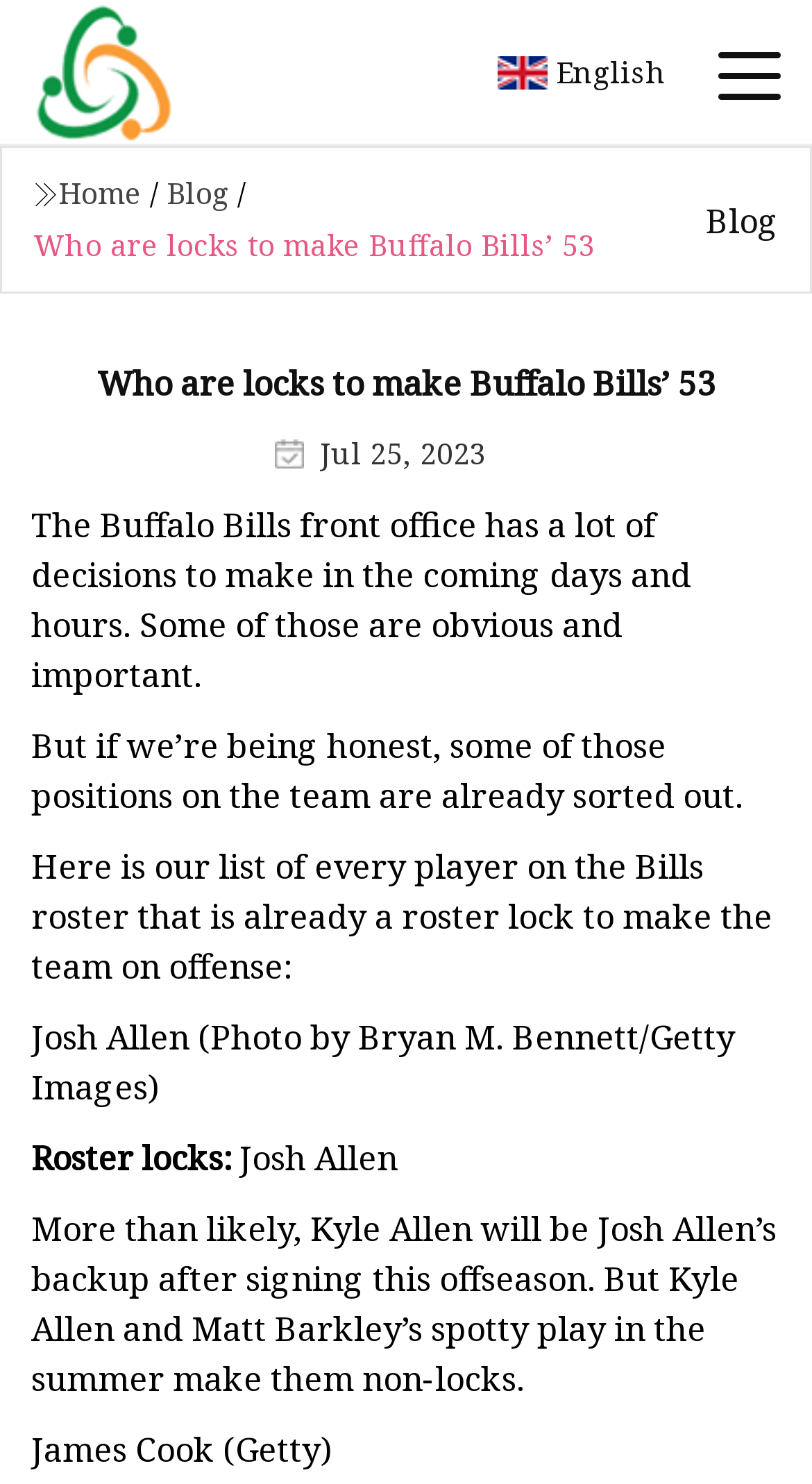What is the position of James Cook?
Please give a detailed and thorough answer to the question, covering all relevant points.

Although the article doesn't explicitly state James Cook's position, based on the context and the fact that he is mentioned alongside Josh Allen, I inferred that James Cook is a running back, a common position in American football.